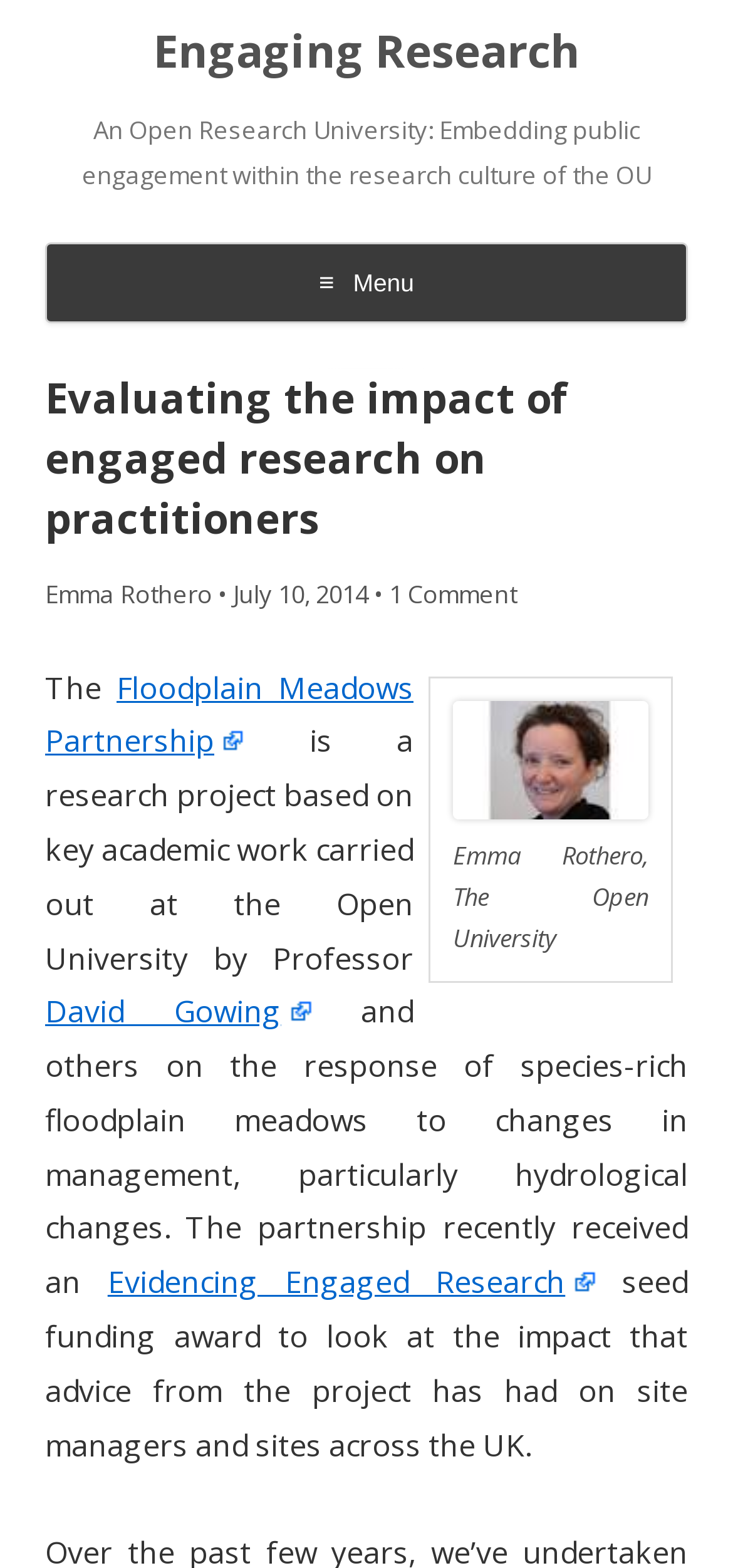Kindly determine the bounding box coordinates for the clickable area to achieve the given instruction: "Contact us".

None